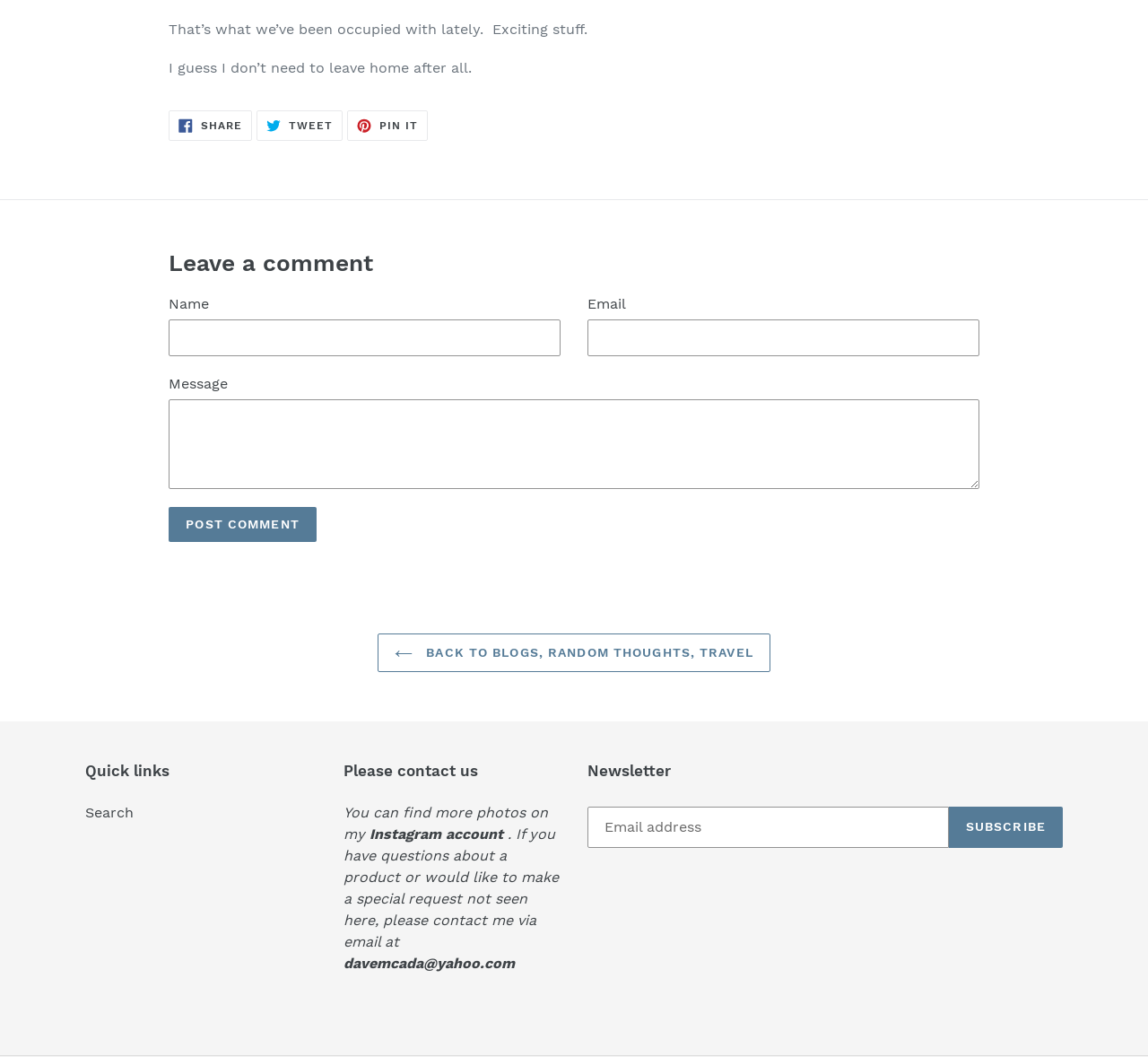Please answer the following question using a single word or phrase: 
What is the purpose of the 'Newsletter' section?

To subscribe to the newsletter